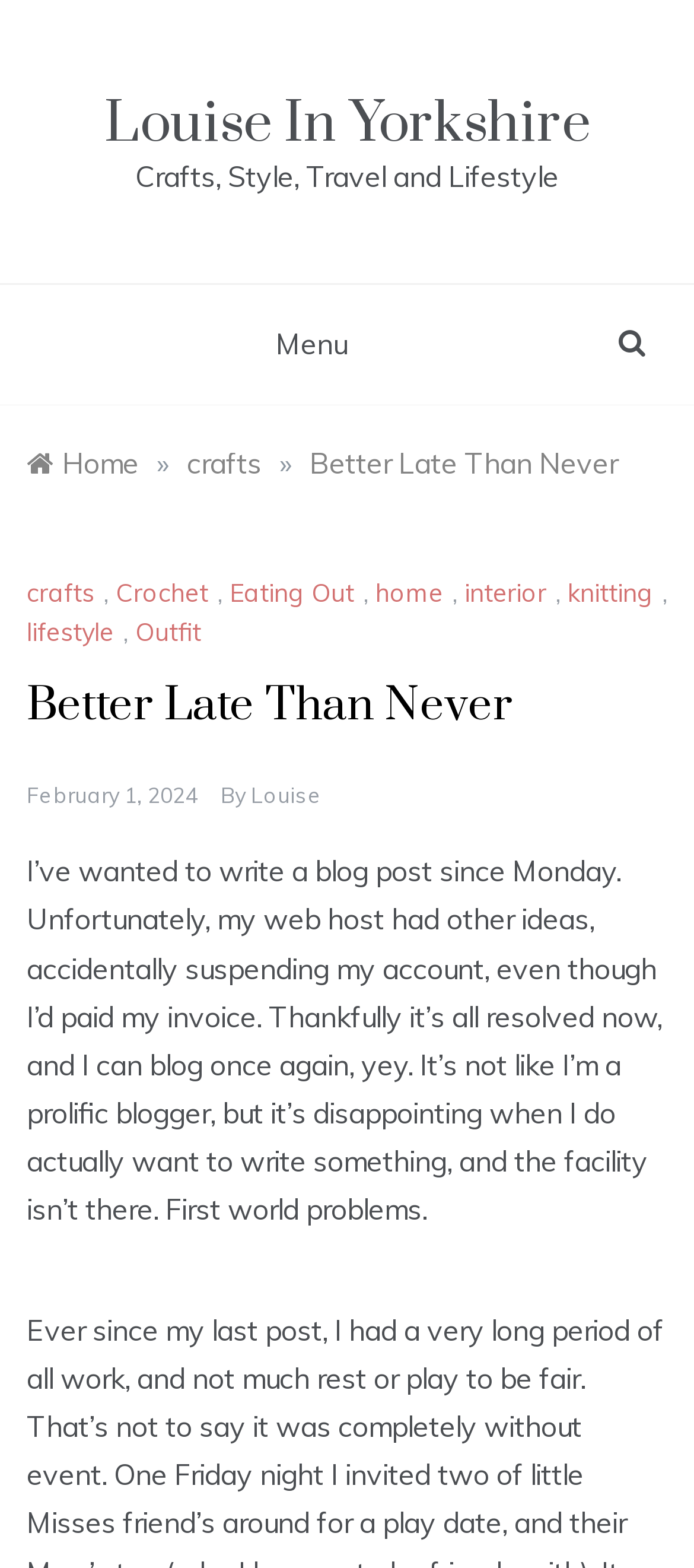What is the date of the blog post?
Use the screenshot to answer the question with a single word or phrase.

February 1, 2024